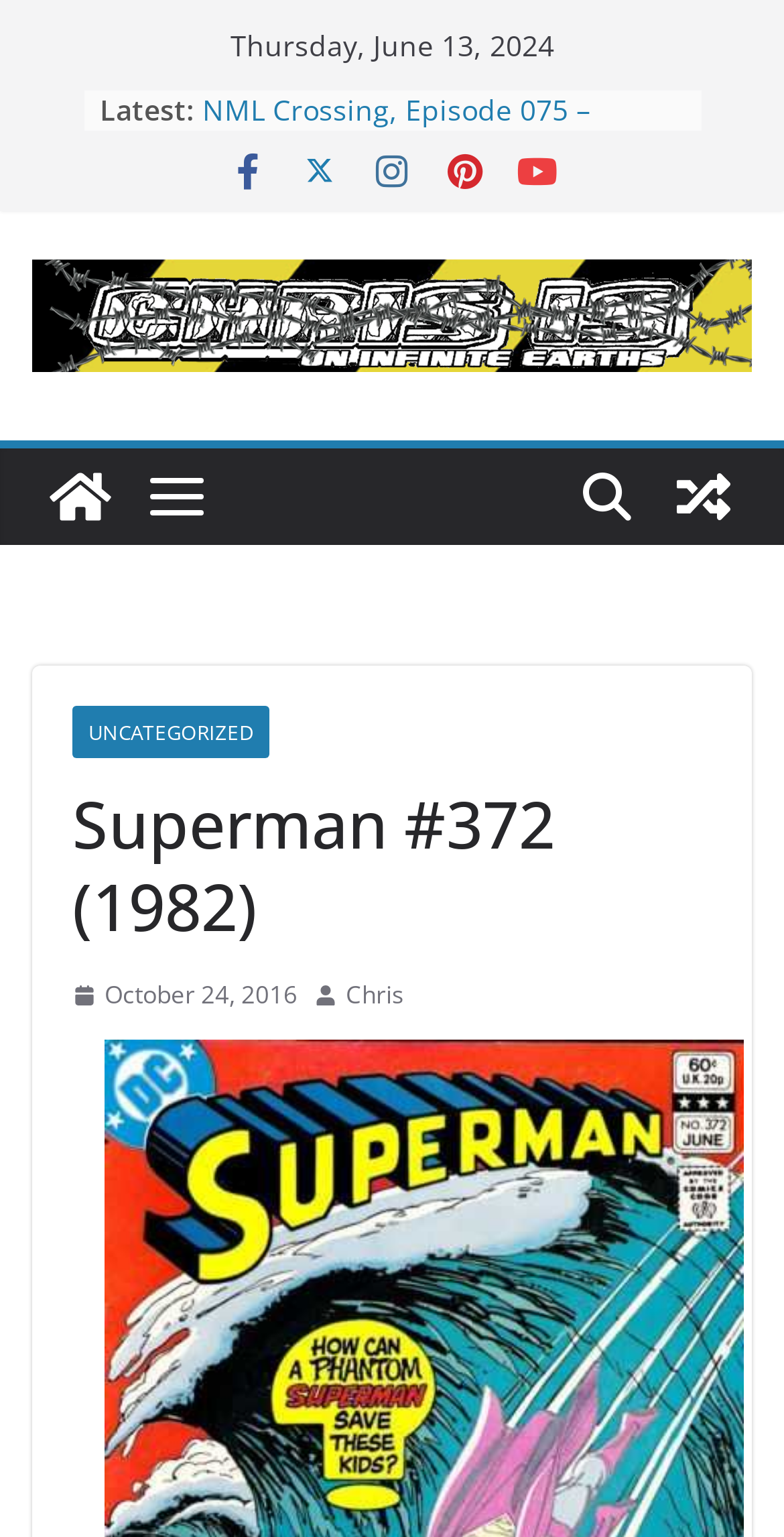What is the function of the icons in the middle of the page?
Provide a detailed answer to the question, using the image to inform your response.

The icons in the middle of the page are a series of small images that represent different social media platforms. They are links that allow the user to access the website's social media profiles. The icons are arranged horizontally and have bounding boxes that indicate their position on the page.